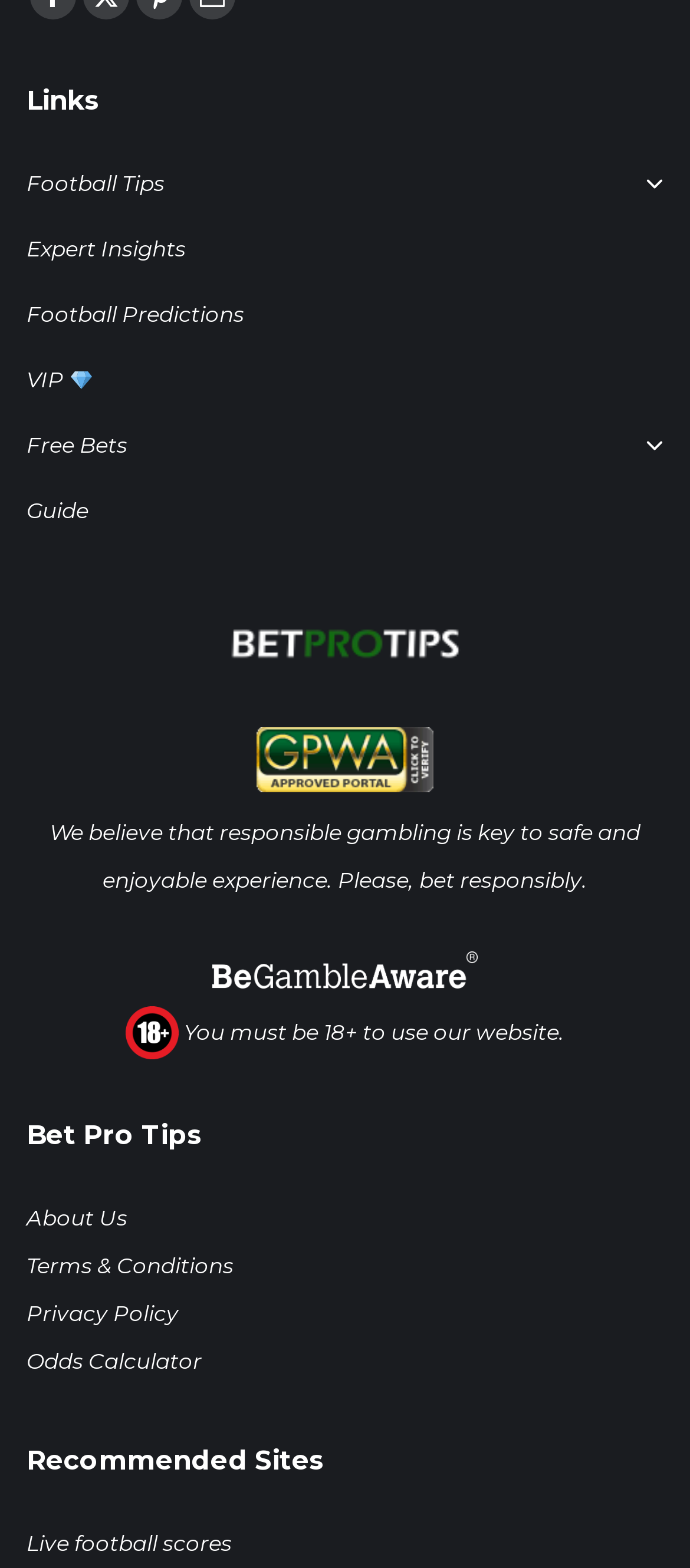Identify the bounding box coordinates for the element you need to click to achieve the following task: "Share on Facebook". The coordinates must be four float values ranging from 0 to 1, formatted as [left, top, right, bottom].

None